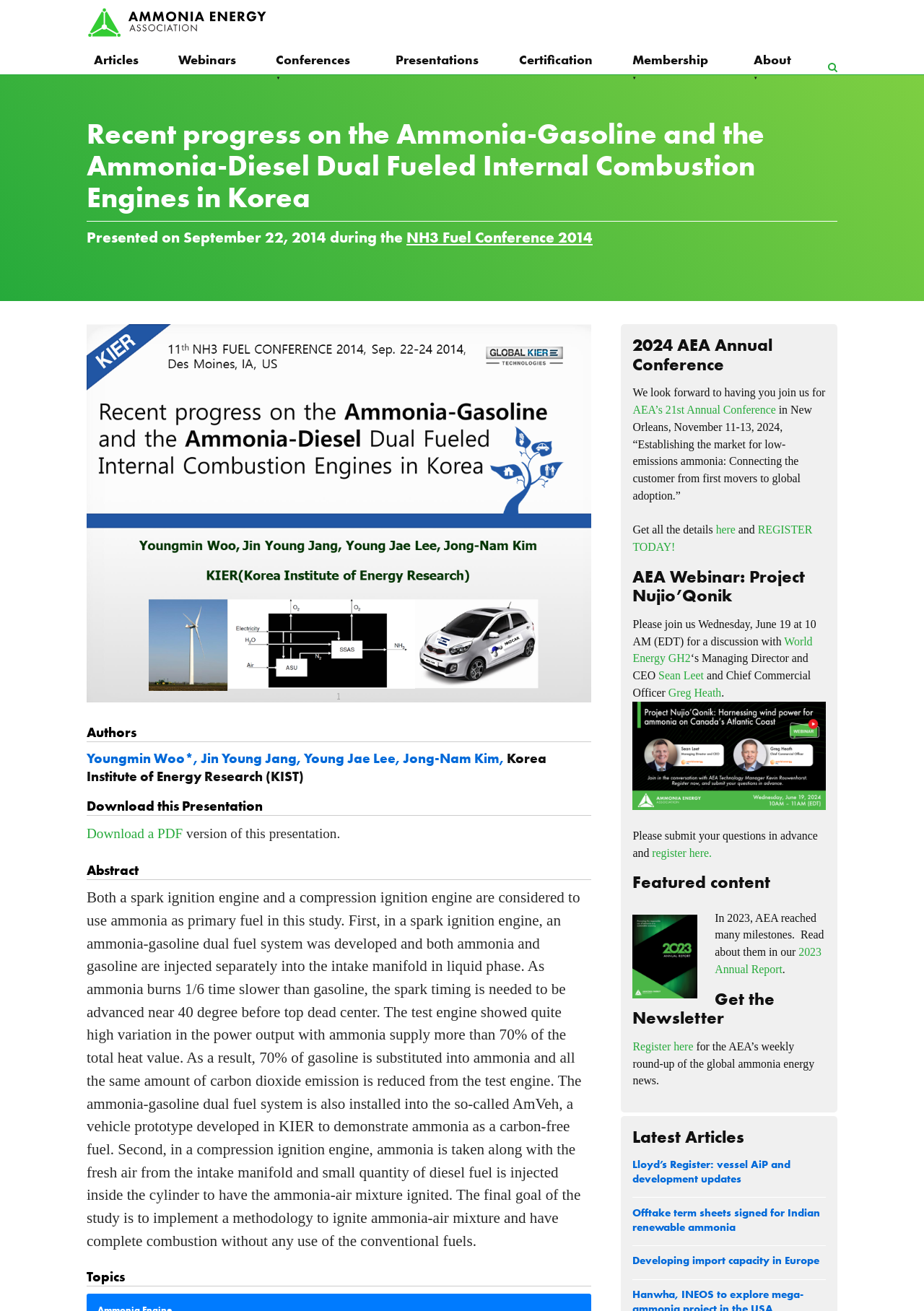What is the date of the NH3 Fuel Conference?
Could you answer the question with a detailed and thorough explanation?

The date of the NH3 Fuel Conference can be found in the heading 'Presented on September 22, 2014 during the NH3 Fuel Conference 2014' which is located below the topic of the presentation.